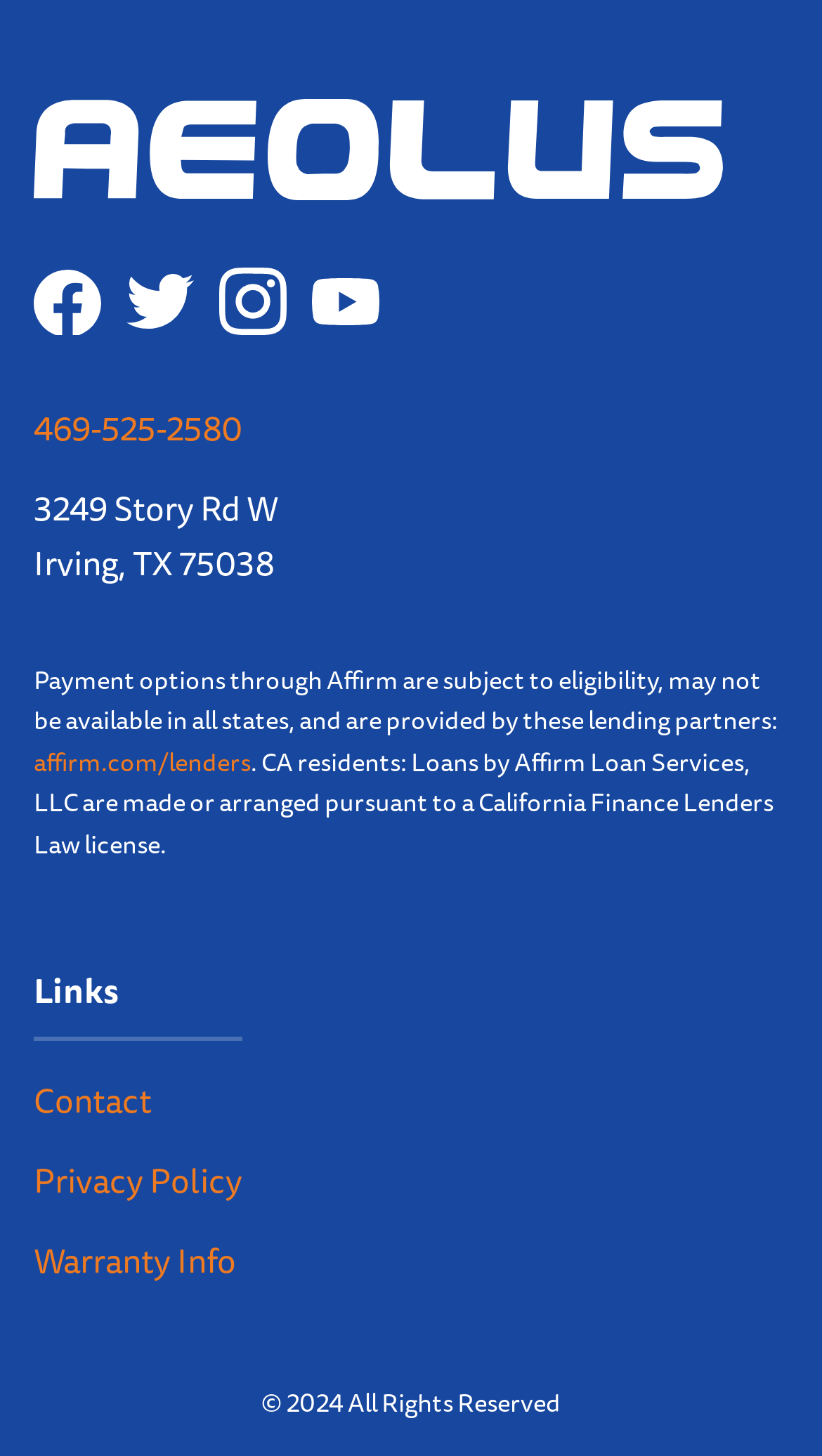Show the bounding box coordinates for the element that needs to be clicked to execute the following instruction: "go to Facebook page". Provide the coordinates in the form of four float numbers between 0 and 1, i.e., [left, top, right, bottom].

[0.041, 0.185, 0.123, 0.231]